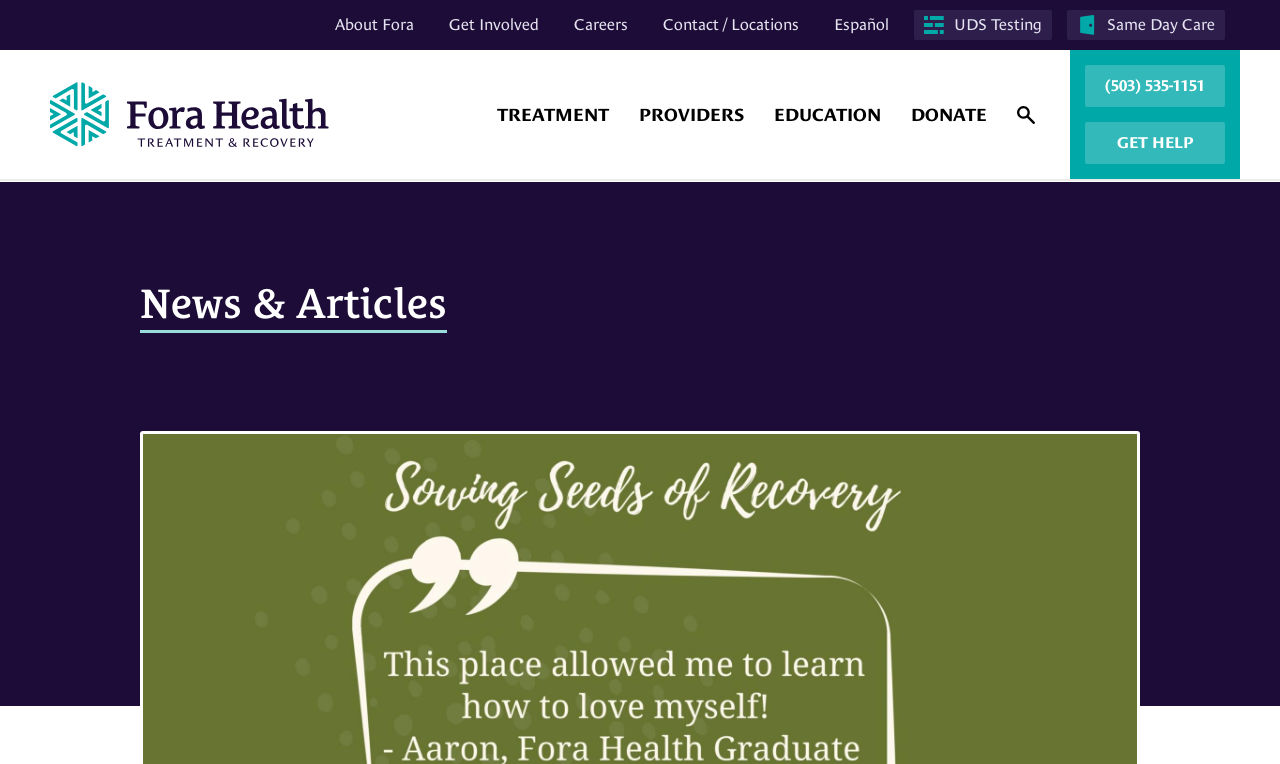Identify the bounding box coordinates for the region to click in order to carry out this instruction: "Read news and articles". Provide the coordinates using four float numbers between 0 and 1, formatted as [left, top, right, bottom].

[0.109, 0.361, 0.349, 0.436]